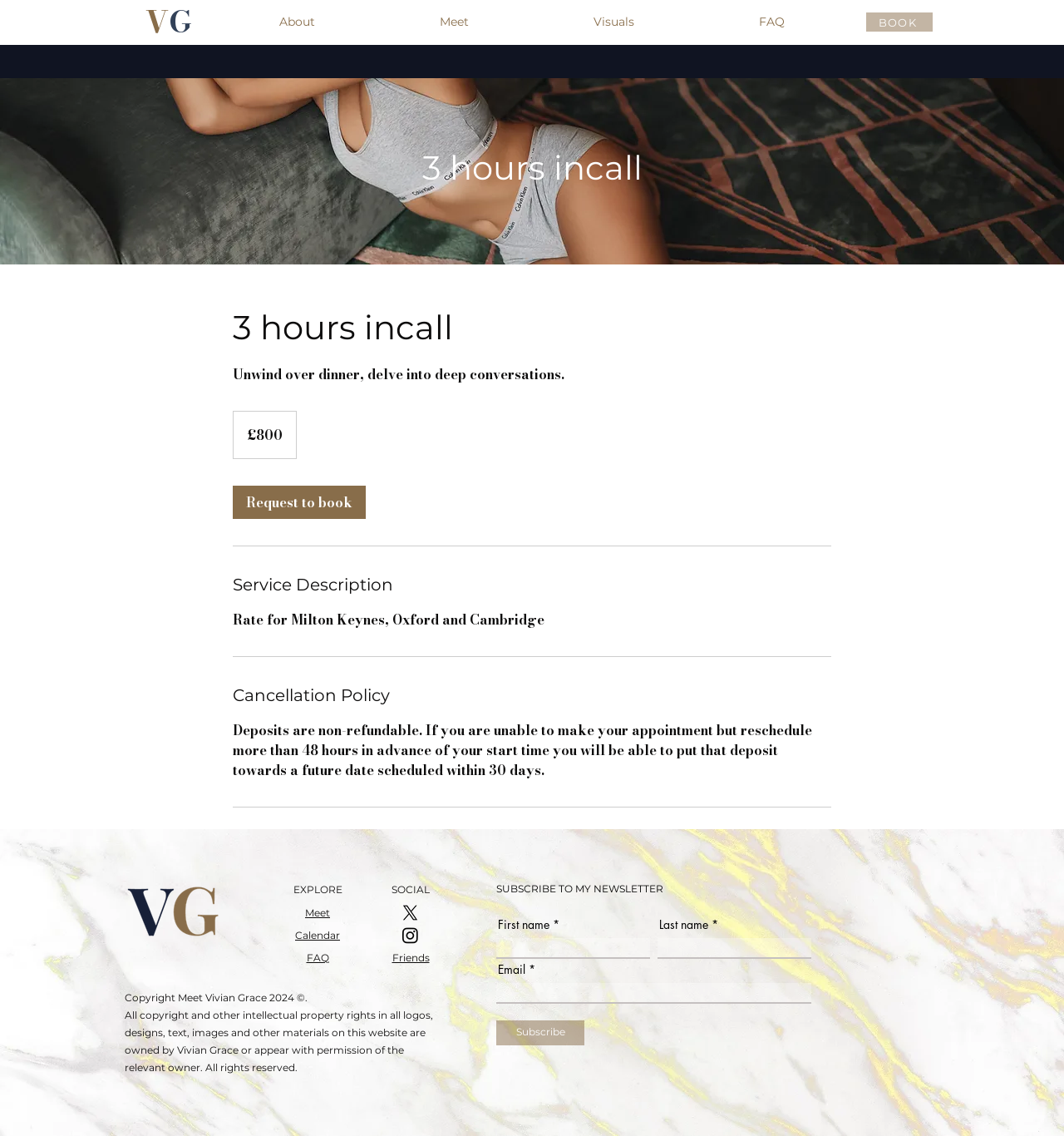Determine the bounding box coordinates for the element that should be clicked to follow this instruction: "Click the 'BOOK' button". The coordinates should be given as four float numbers between 0 and 1, in the format [left, top, right, bottom].

[0.813, 0.01, 0.877, 0.029]